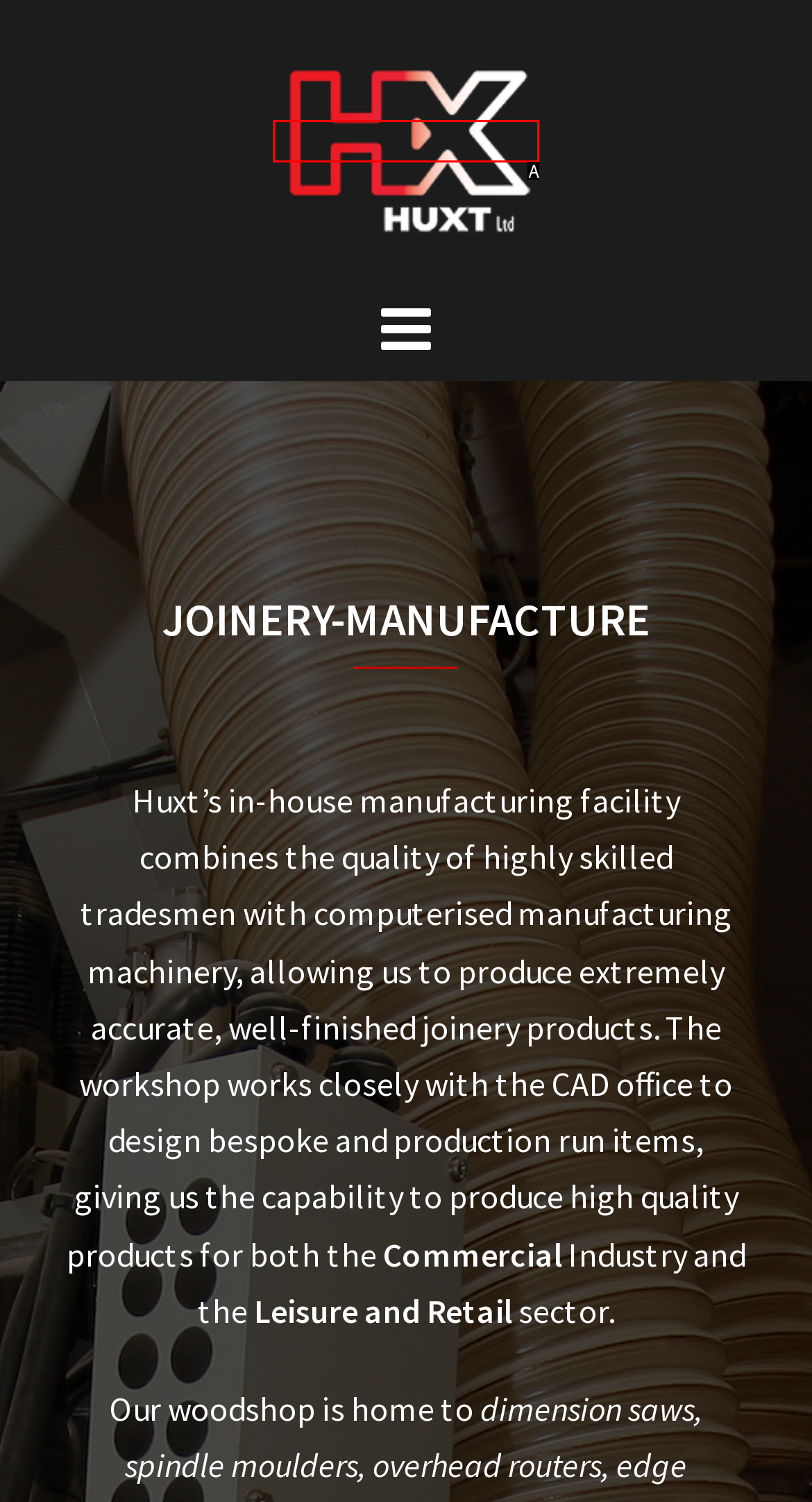Which UI element matches this description: title="HUXT Ltd"?
Reply with the letter of the correct option directly.

A